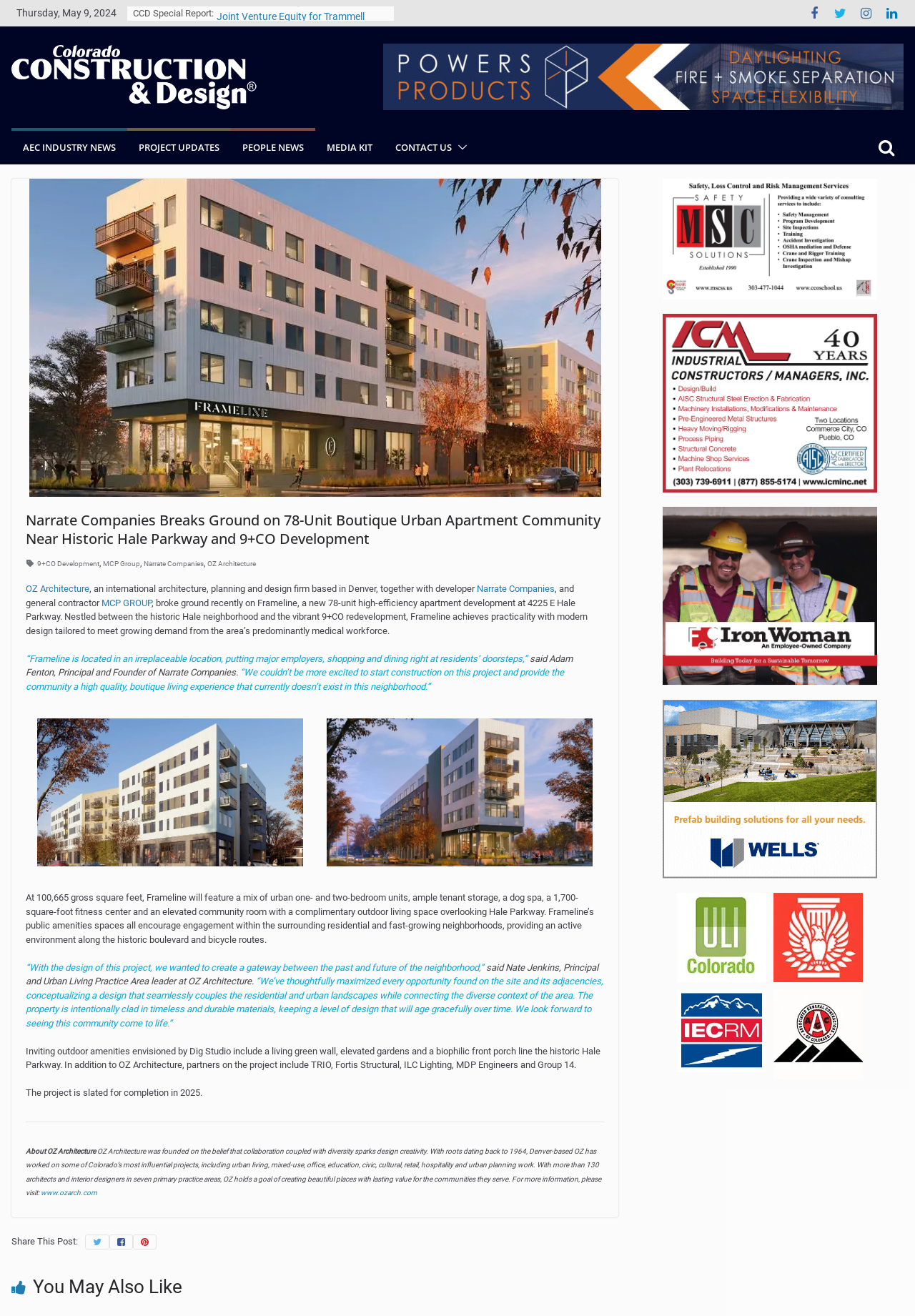Who is the founder of Narrate Companies?
Please use the image to provide an in-depth answer to the question.

According to the article, Adam Fenton is the Principal and Founder of Narrate Companies, as mentioned in the quote '“Frameline is located in an irreplaceable location, putting major employers, shopping and dining right at residents’ doorsteps,” said Adam Fenton, Principal and Founder of Narrate Companies.'